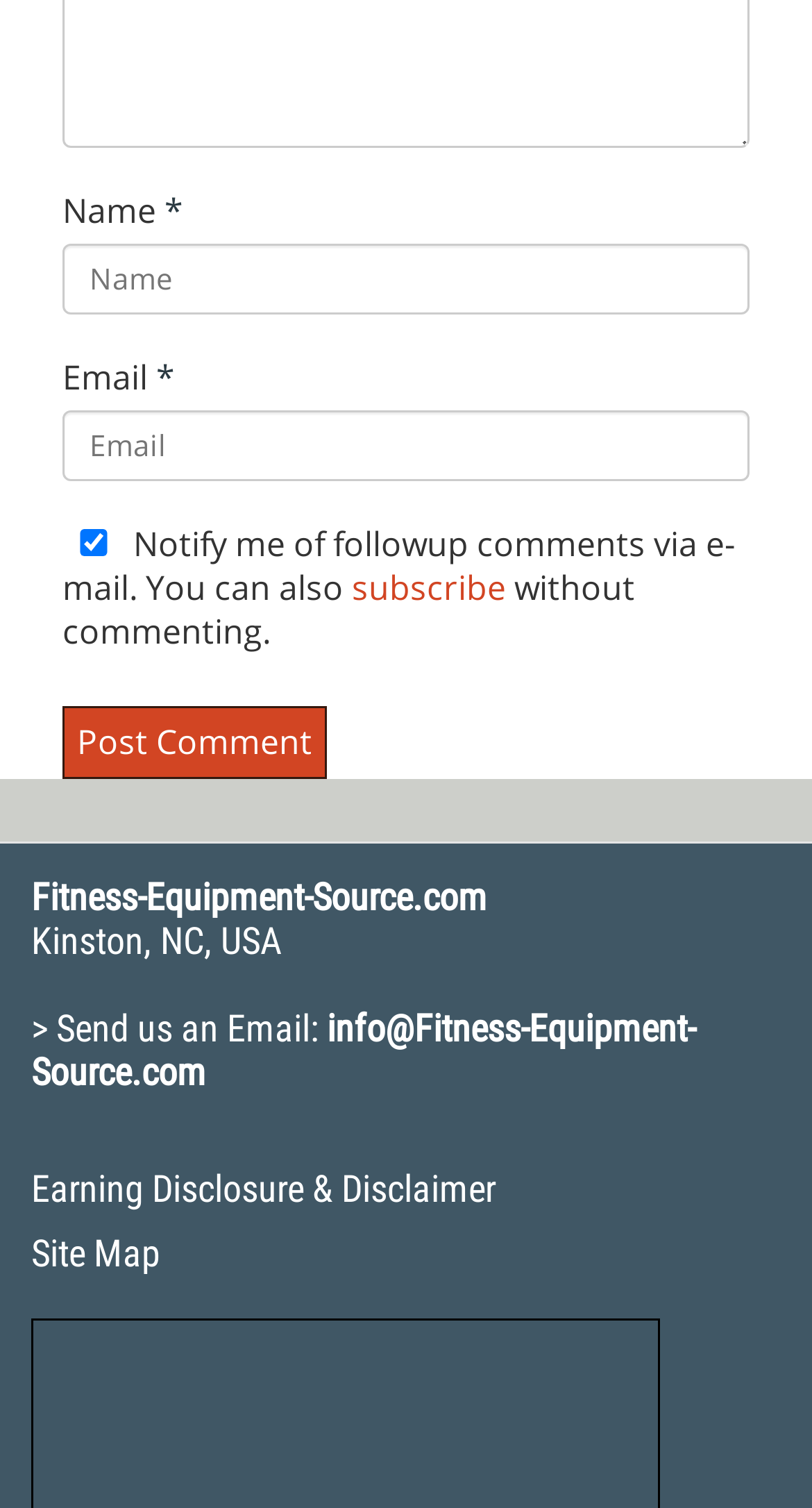Please identify the bounding box coordinates of the area that needs to be clicked to fulfill the following instruction: "Send an email."

[0.038, 0.667, 0.856, 0.725]